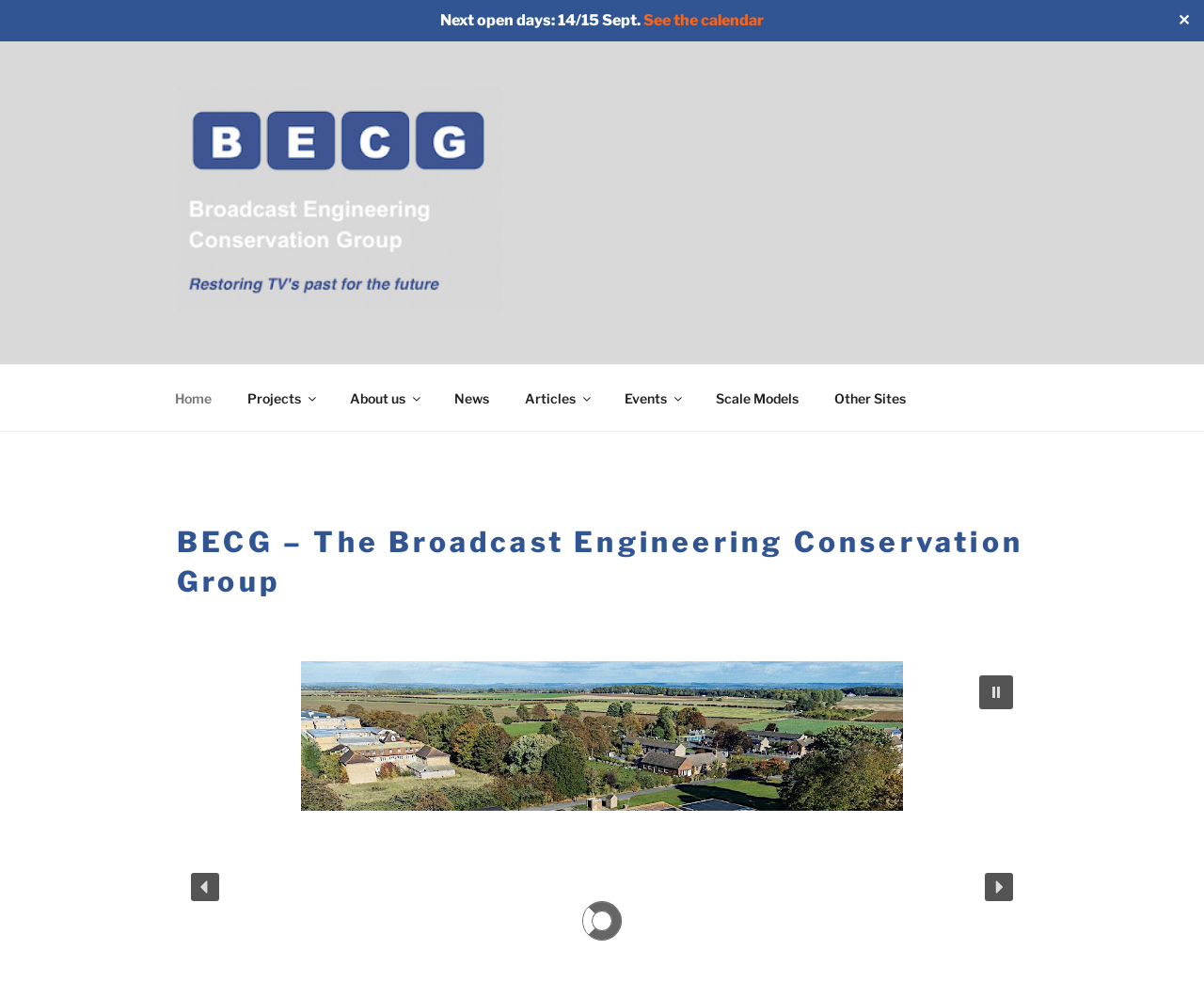Answer the following query concisely with a single word or phrase:
What is the purpose of the button with the '✕' symbol?

Close